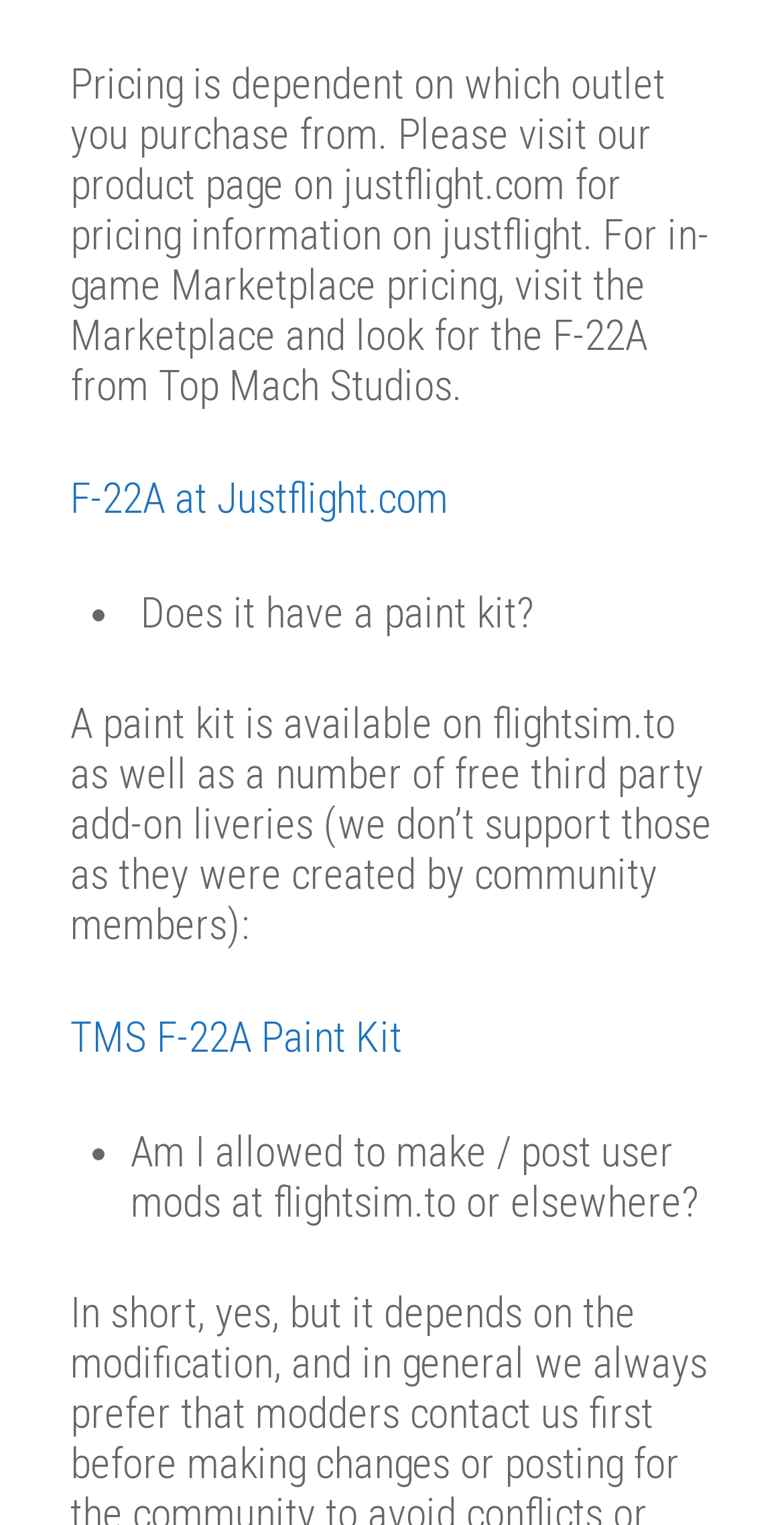Please provide a comprehensive answer to the question below using the information from the image: What is the purpose of the F-22A?

Based on the context of the webpage, which discusses pricing and features of the F-22A, it can be inferred that the purpose of the F-22A is for flight simulation, likely in a video game or simulator.